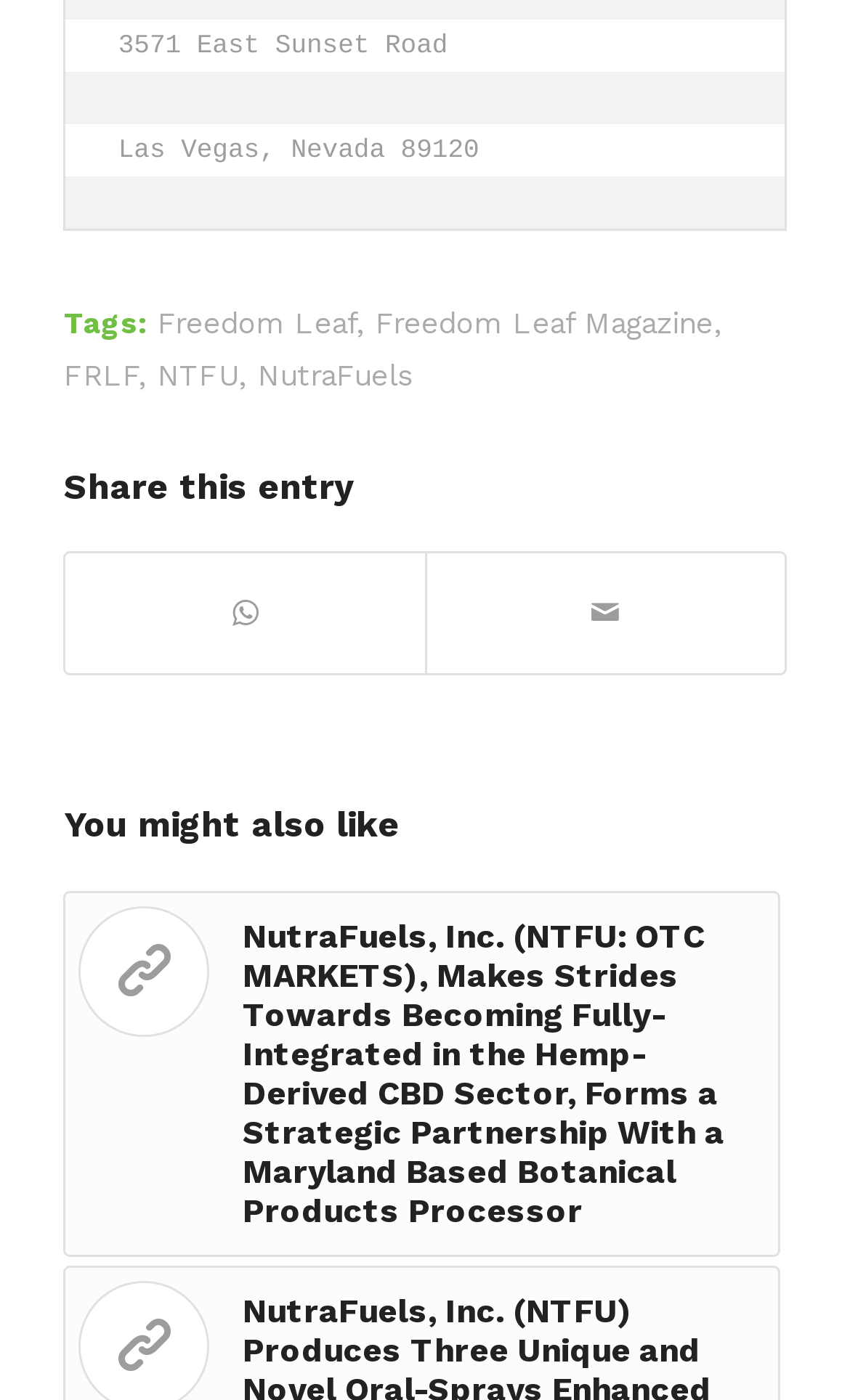Locate the bounding box coordinates of the area to click to fulfill this instruction: "Search for something". The bounding box should be presented as four float numbers between 0 and 1, in the order [left, top, right, bottom].

None